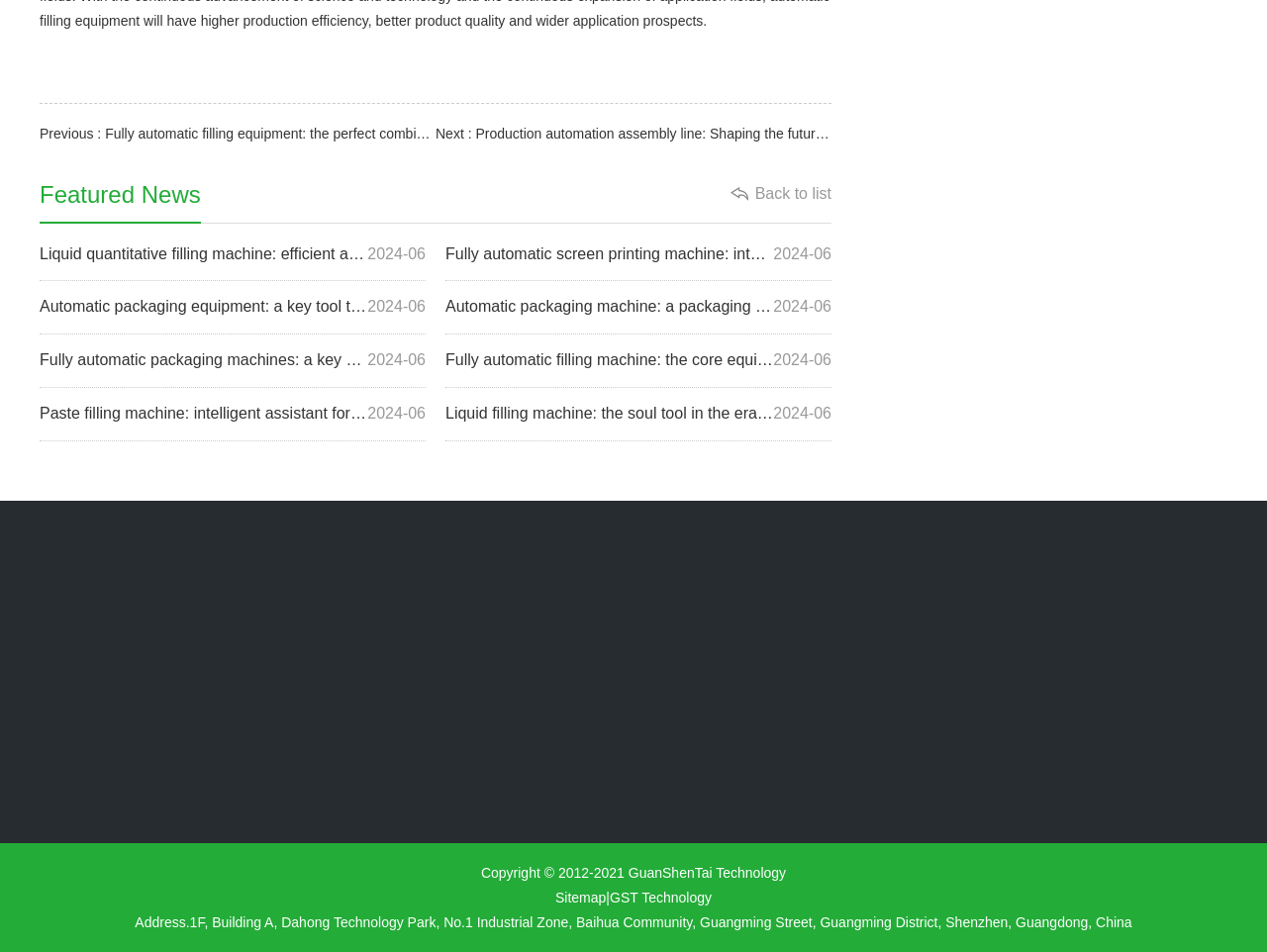Find the bounding box coordinates for the element described here: "GST Technology".

[0.481, 0.935, 0.562, 0.951]